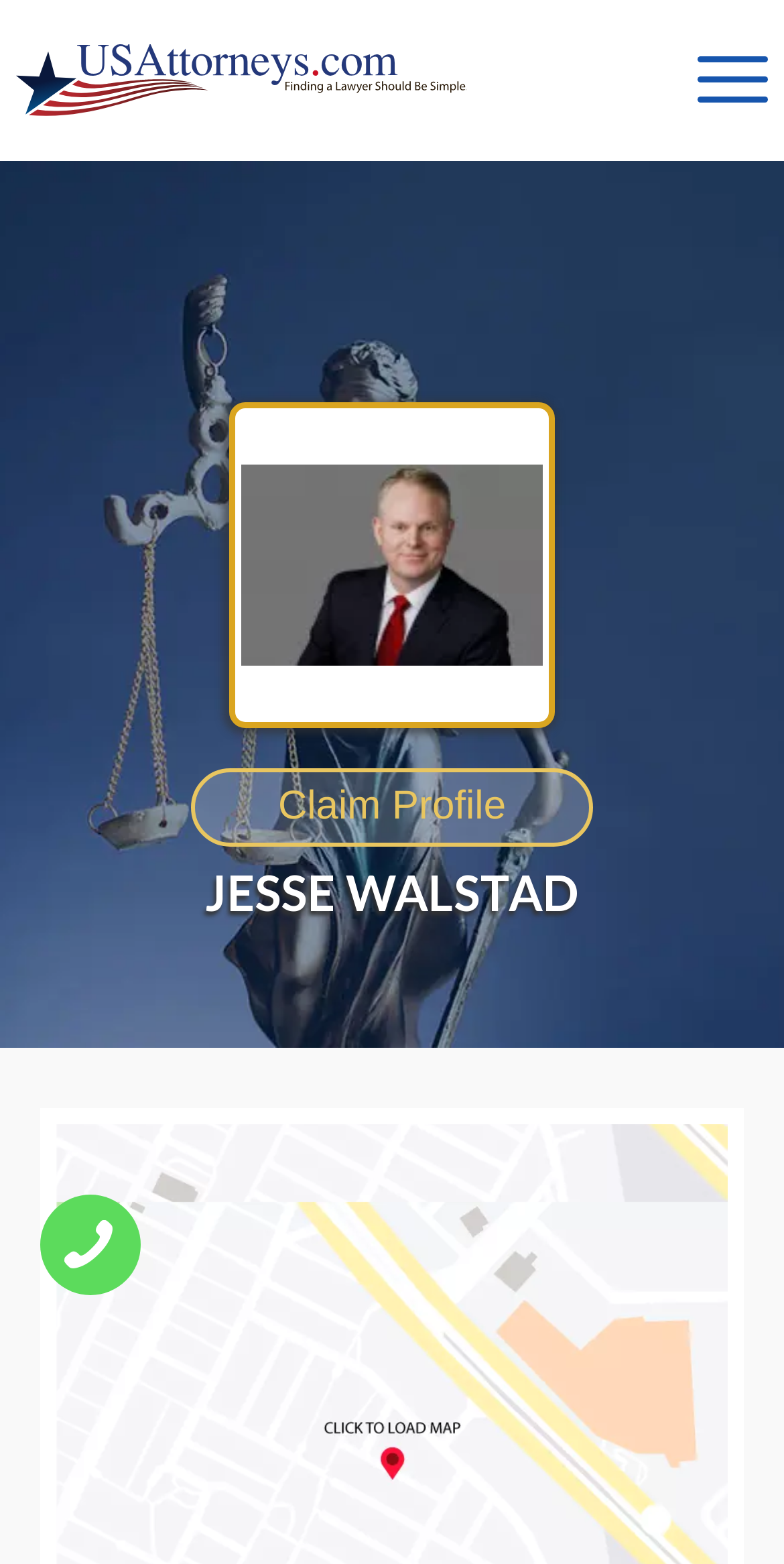Is there a call-to-action button on the webpage?
Please respond to the question thoroughly and include all relevant details.

The presence of a 'Call Us' link at the top of the webpage suggests that there is a call-to-action button, encouraging users to take a specific action.